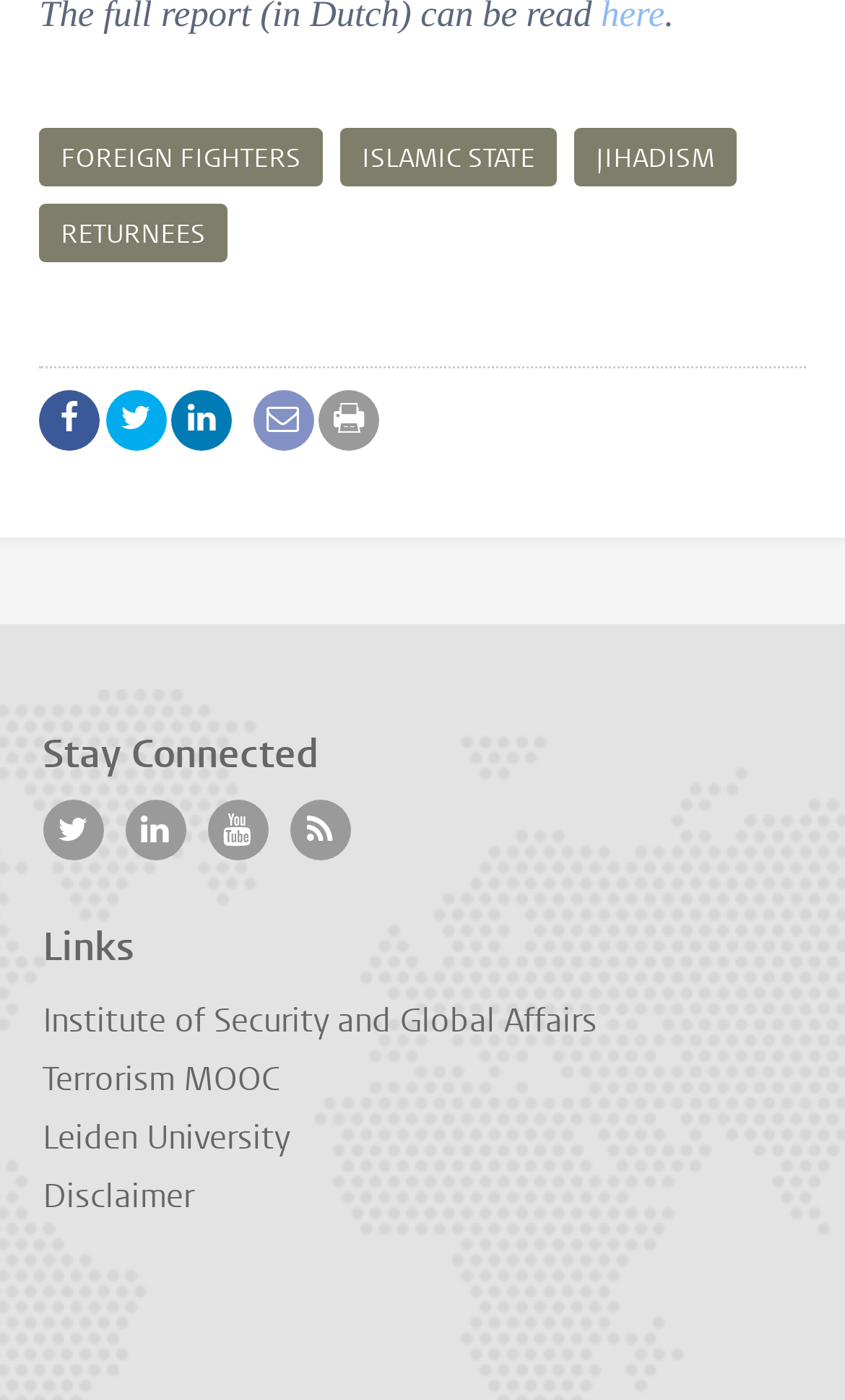Determine the bounding box coordinates for the area you should click to complete the following instruction: "Click on FOREIGN FIGHTERS".

[0.046, 0.092, 0.382, 0.134]